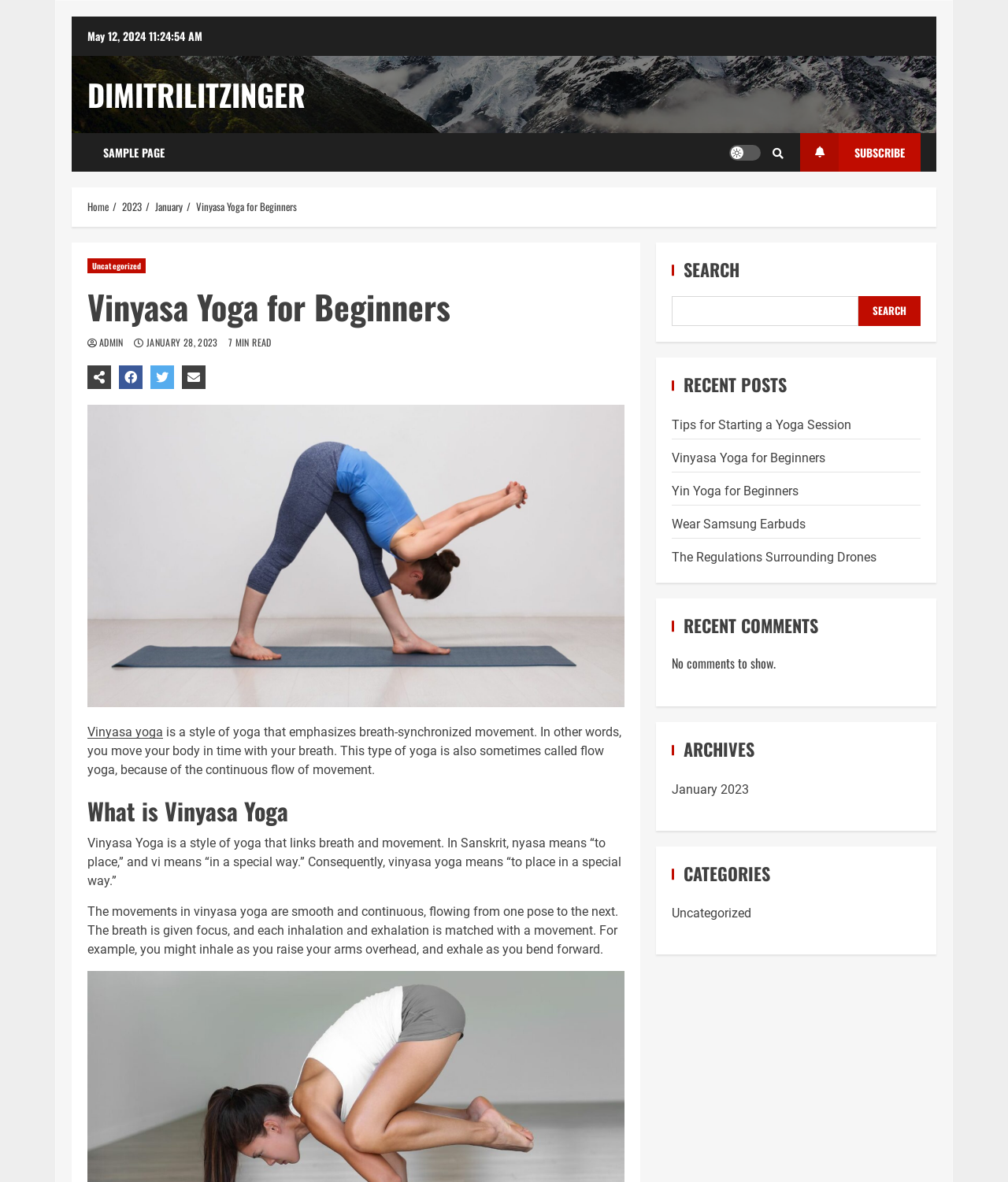Locate the bounding box coordinates of the element that needs to be clicked to carry out the instruction: "Subscribe to the newsletter". The coordinates should be given as four float numbers ranging from 0 to 1, i.e., [left, top, right, bottom].

[0.794, 0.113, 0.913, 0.145]